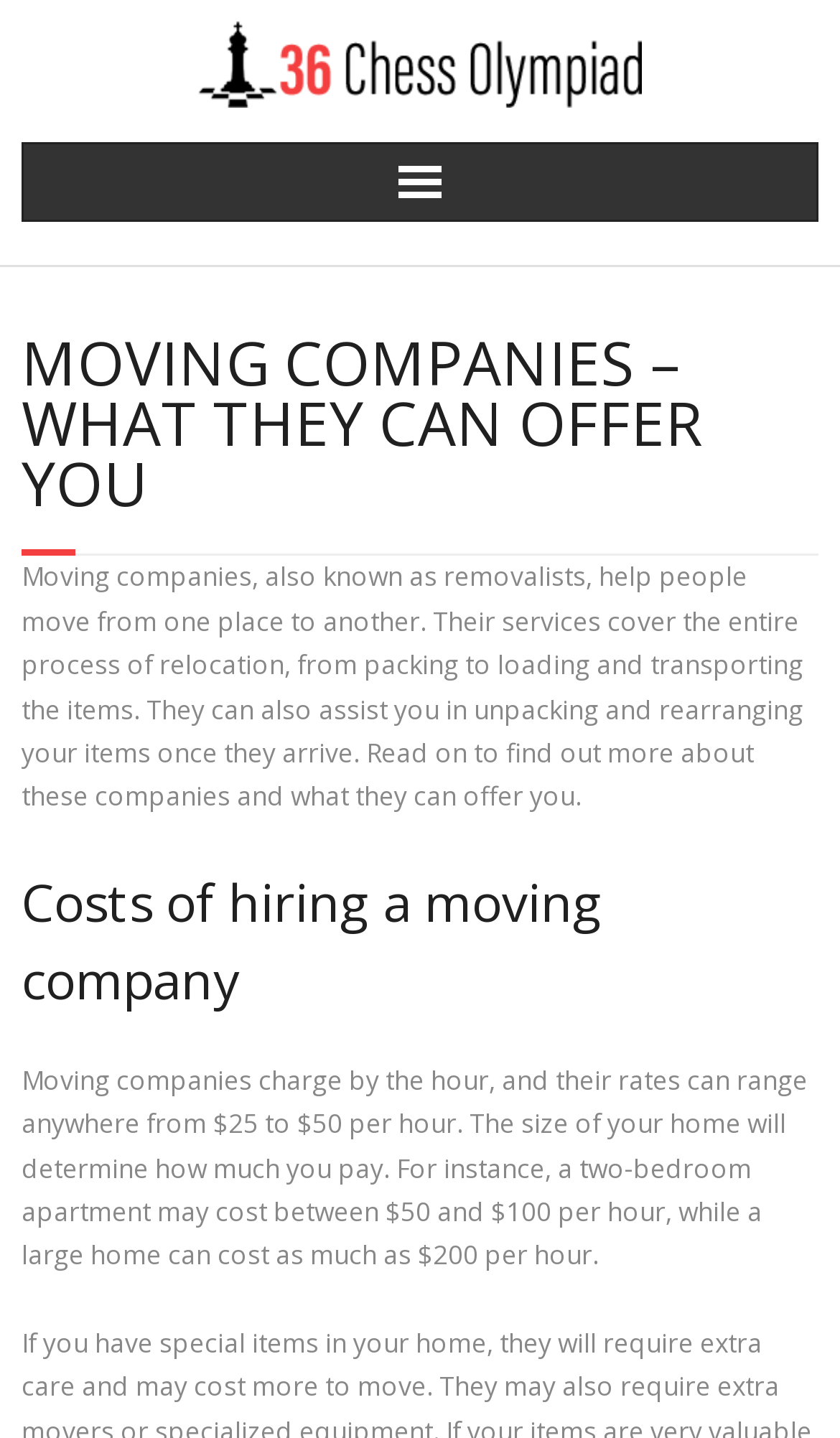Identify the primary heading of the webpage and provide its text.

MOVING COMPANIES – WHAT THEY CAN OFFER YOU